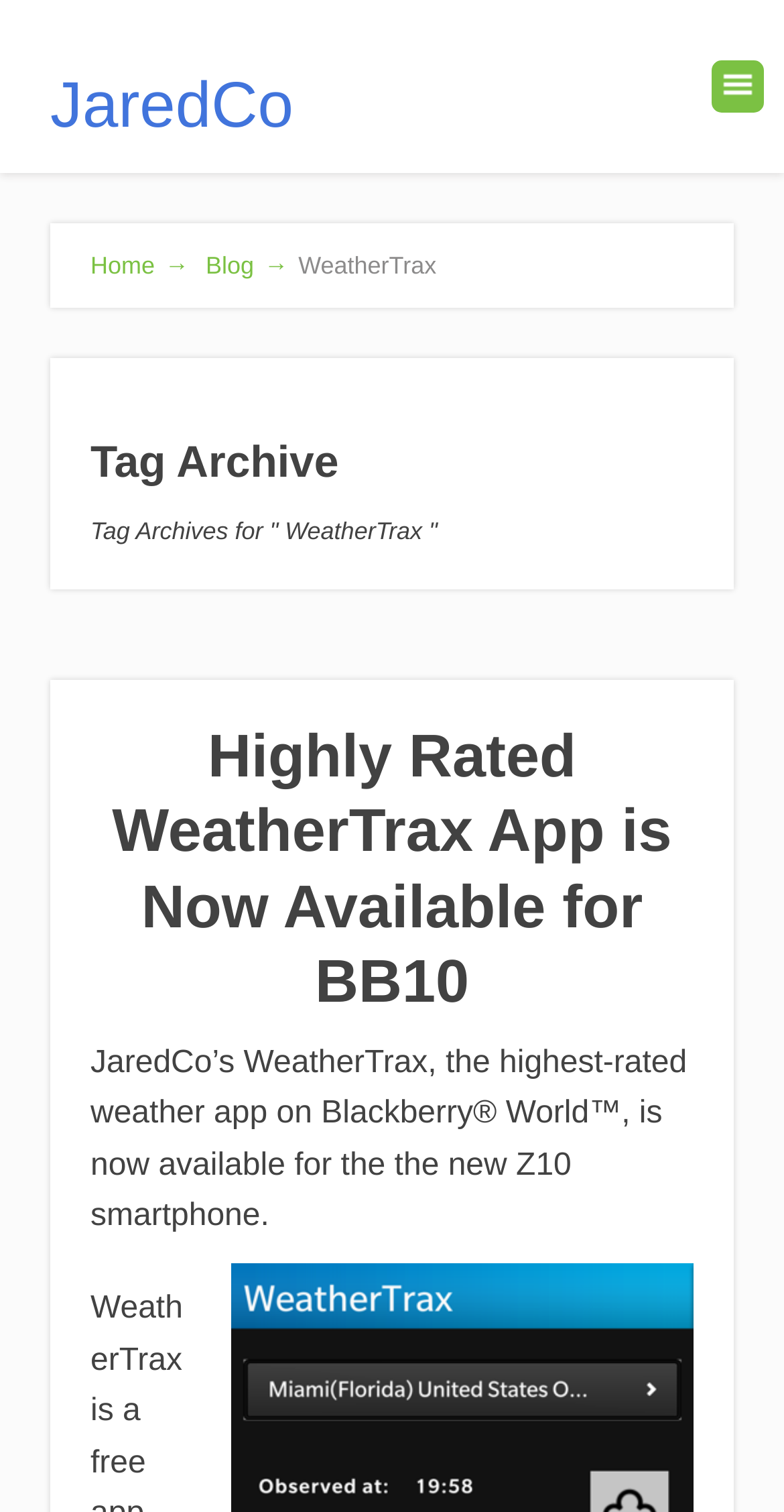What is the author of the blog post?
Your answer should be a single word or phrase derived from the screenshot.

JaredCo